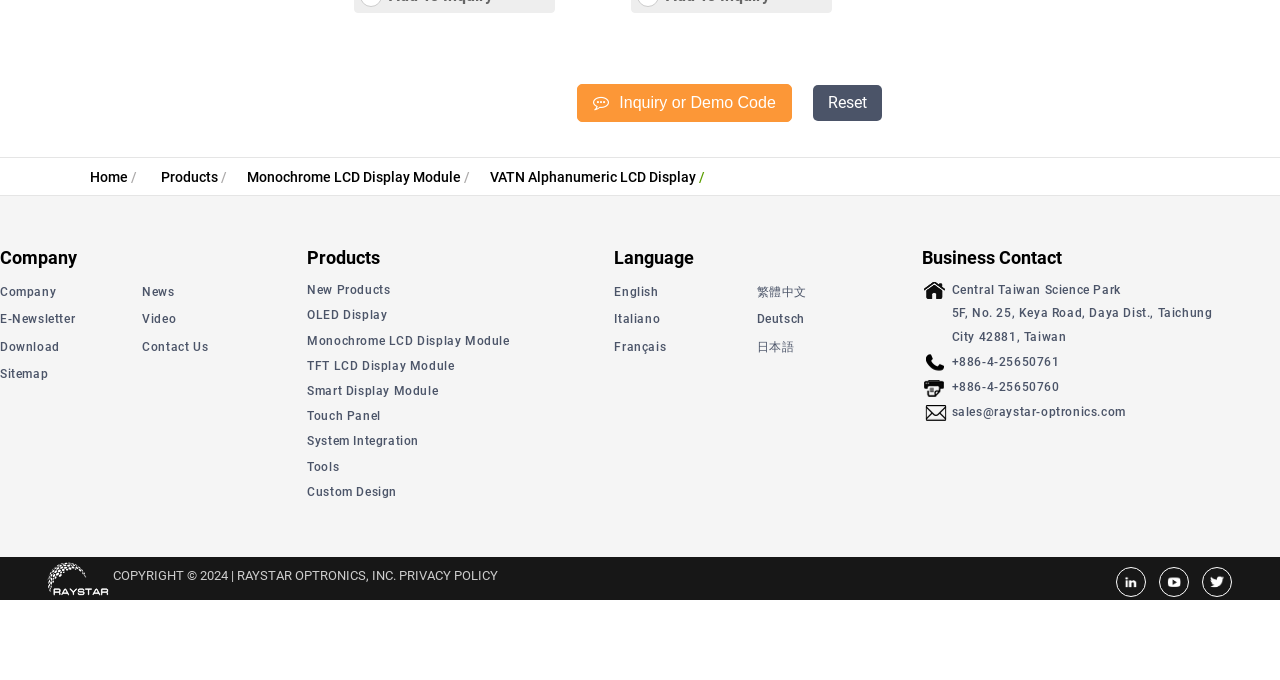Can you find the bounding box coordinates for the UI element given this description: "Smart Display Module"? Provide the coordinates as four float numbers between 0 and 1: [left, top, right, bottom].

[0.24, 0.565, 0.342, 0.585]